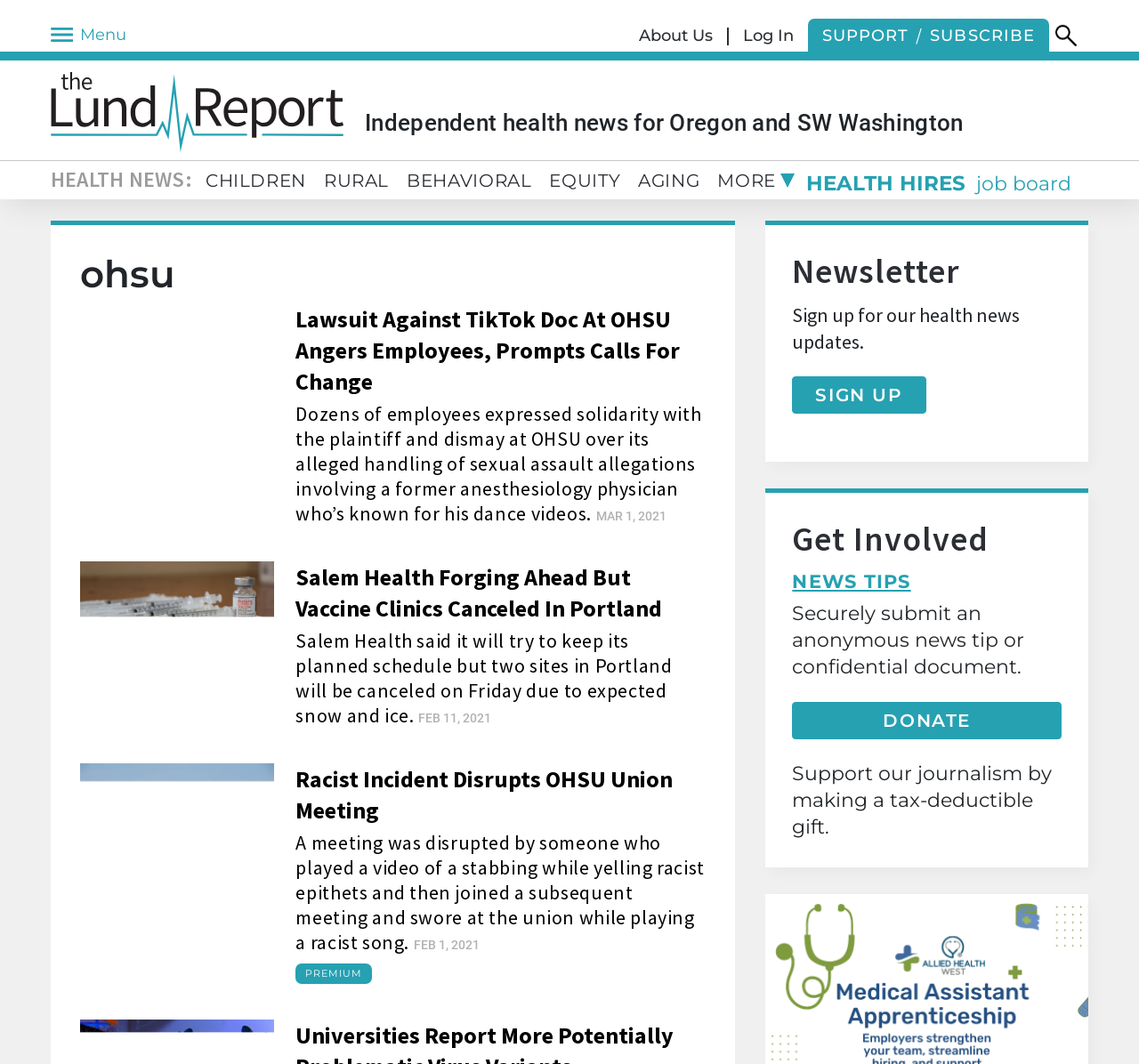Identify the bounding box coordinates of the area you need to click to perform the following instruction: "Read about CHILDREN health news".

[0.18, 0.158, 0.277, 0.183]